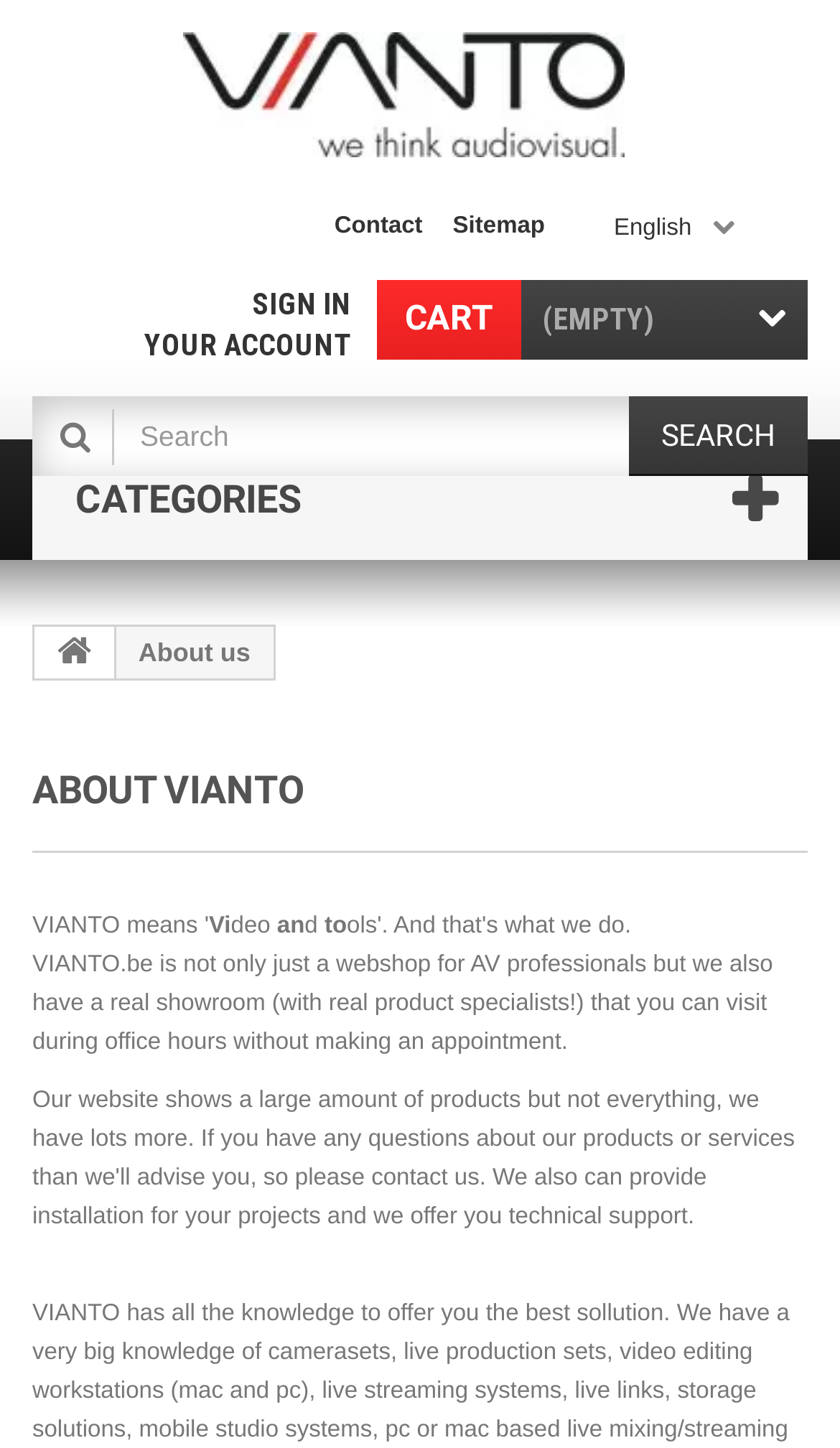Determine the bounding box coordinates of the element that should be clicked to execute the following command: "sign in".

[0.172, 0.196, 0.418, 0.223]